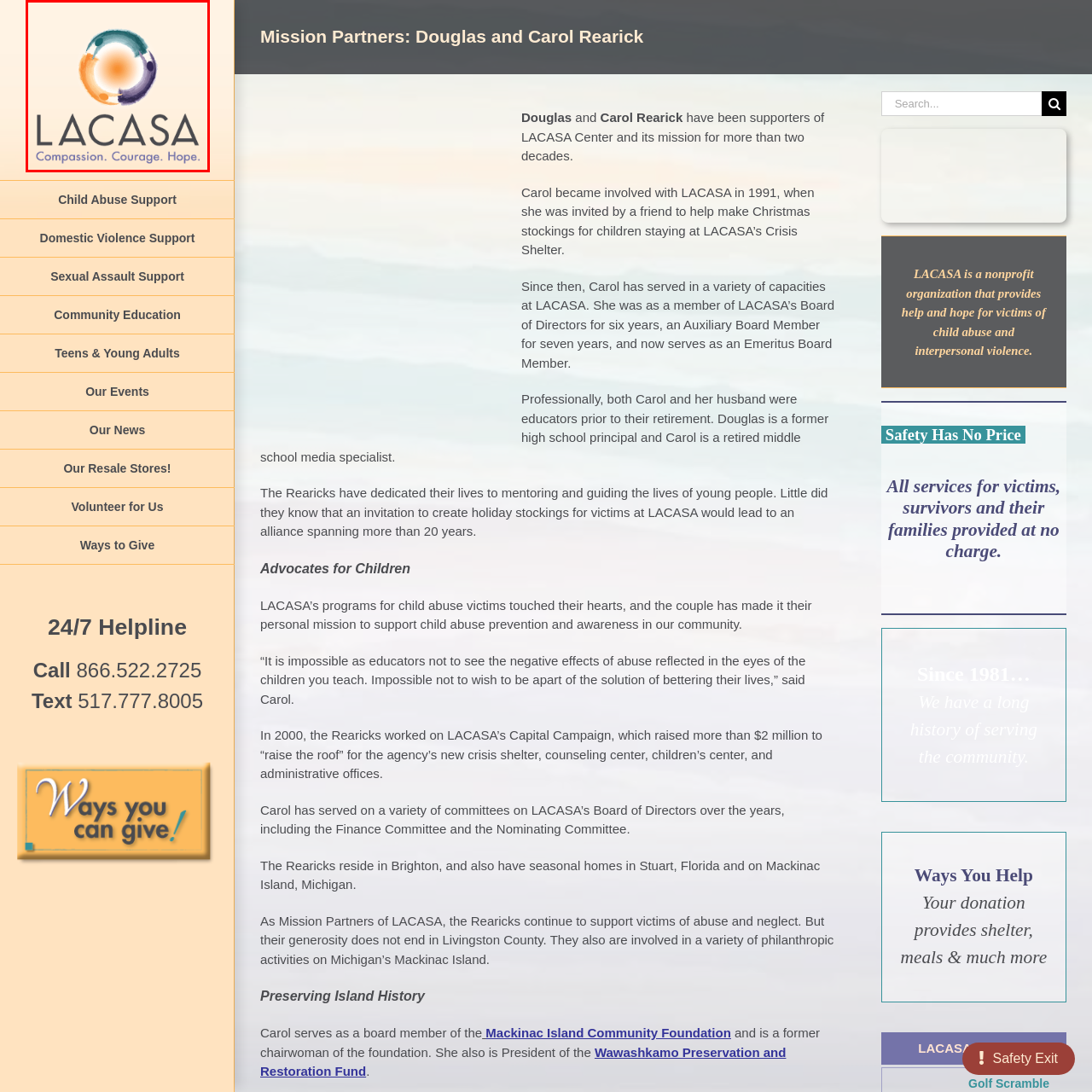Analyze the picture within the red frame, What are the three vibrant colors used in the LACASA logo? 
Provide a one-word or one-phrase response.

Orange, teal, and purple